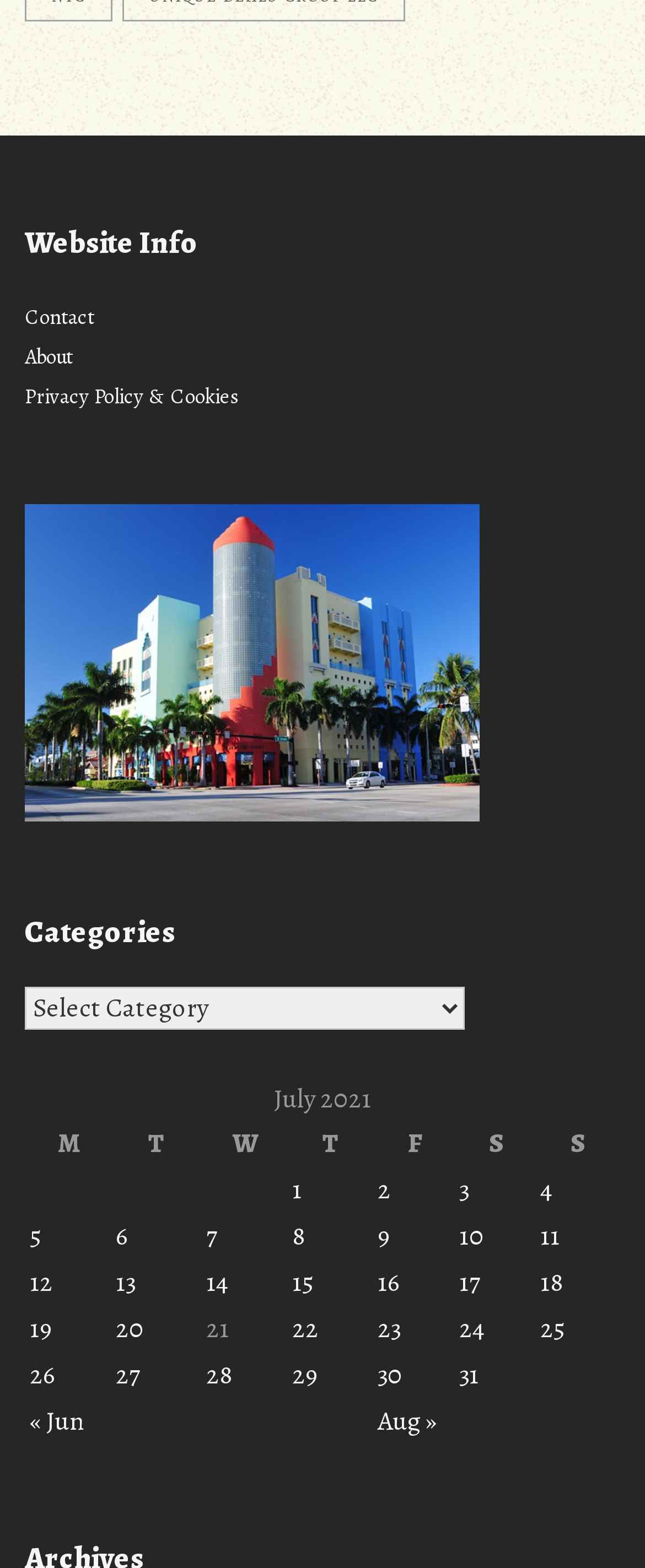Find the bounding box coordinates of the element you need to click on to perform this action: 'Select a category from the dropdown'. The coordinates should be represented by four float values between 0 and 1, in the format [left, top, right, bottom].

[0.038, 0.629, 0.721, 0.657]